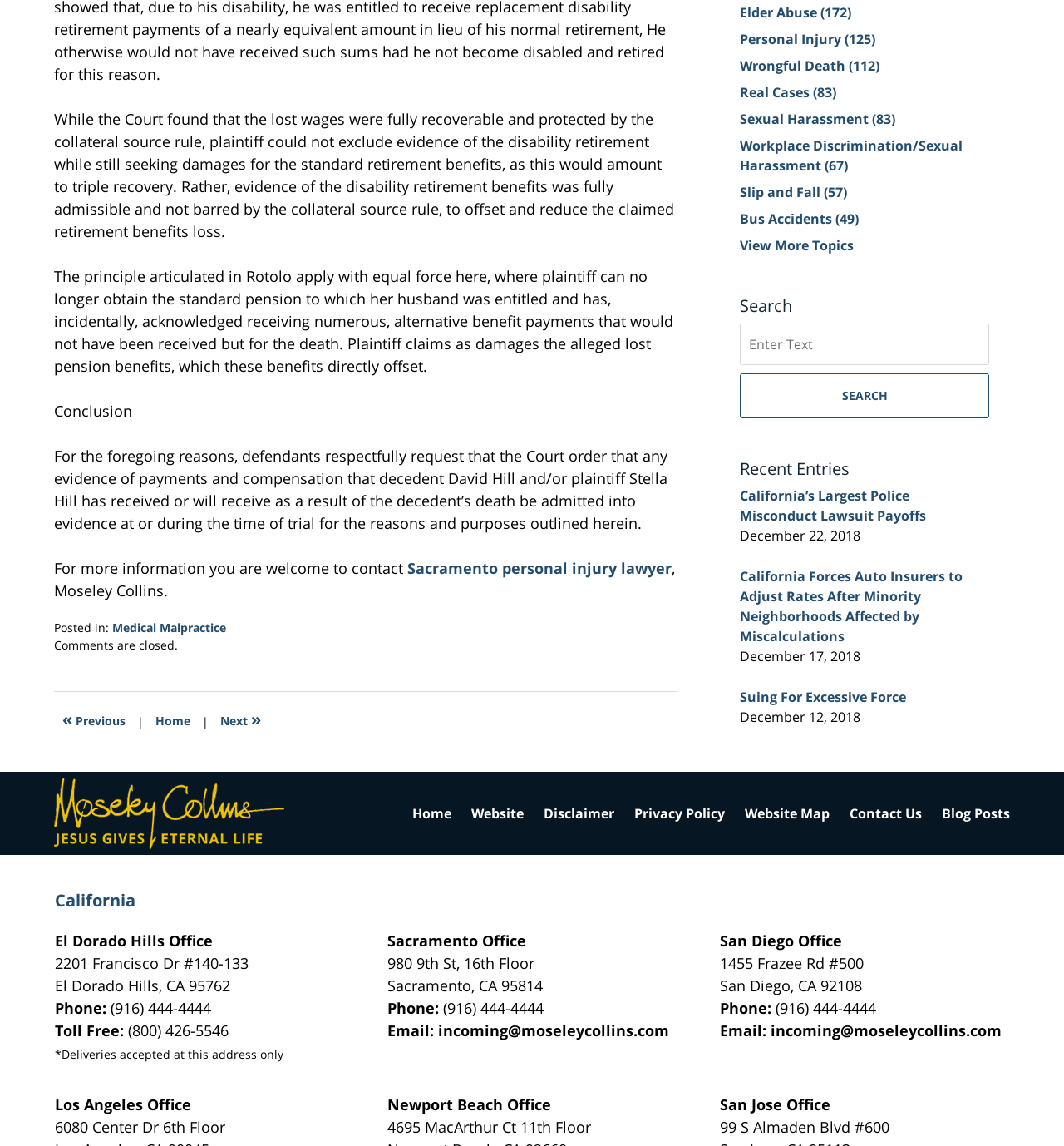Respond to the following question using a concise word or phrase: 
What is the topic of the blog post?

Medical Malpractice